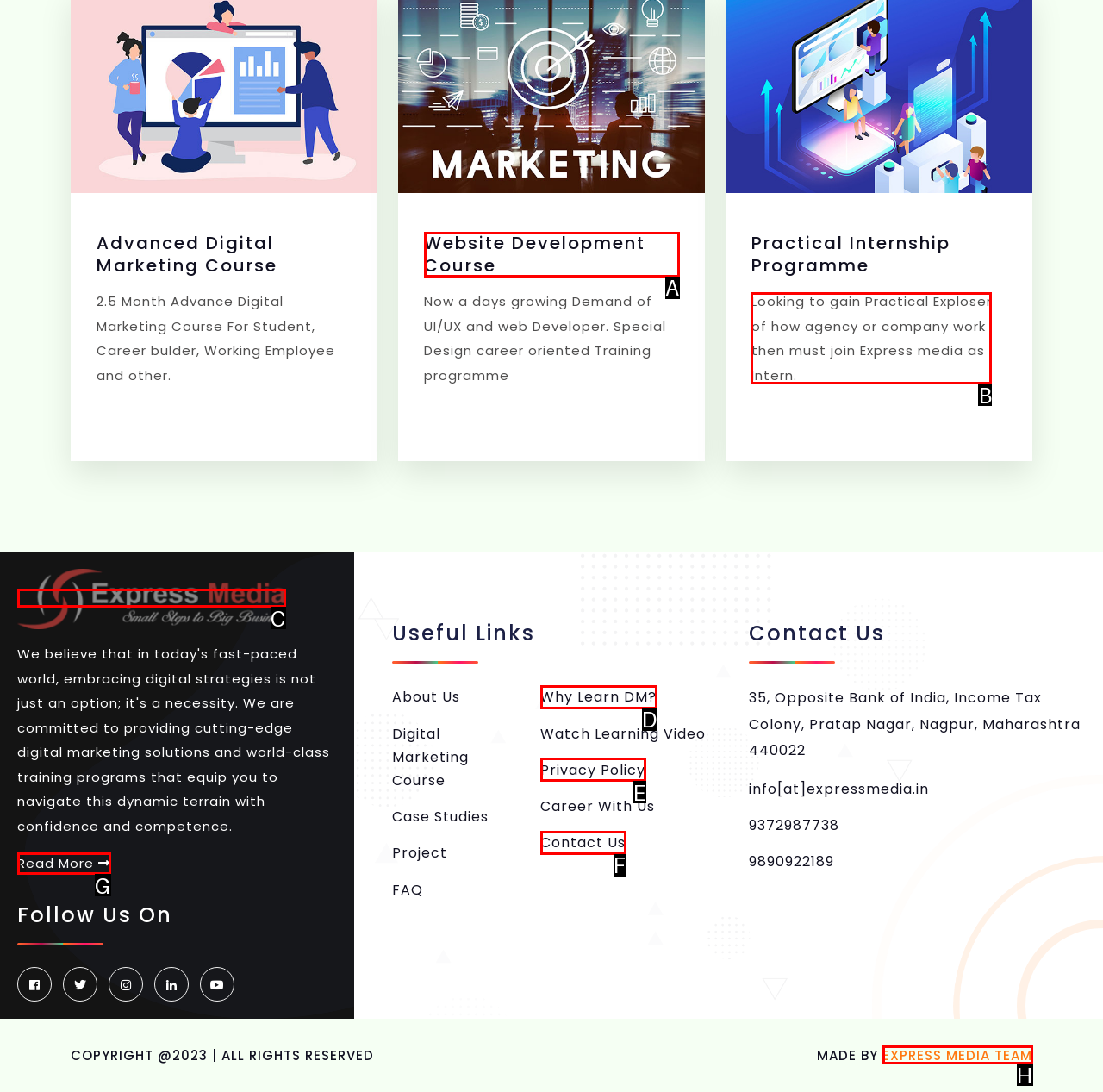To achieve the task: Read more about Practical Internship Programme, which HTML element do you need to click?
Respond with the letter of the correct option from the given choices.

B